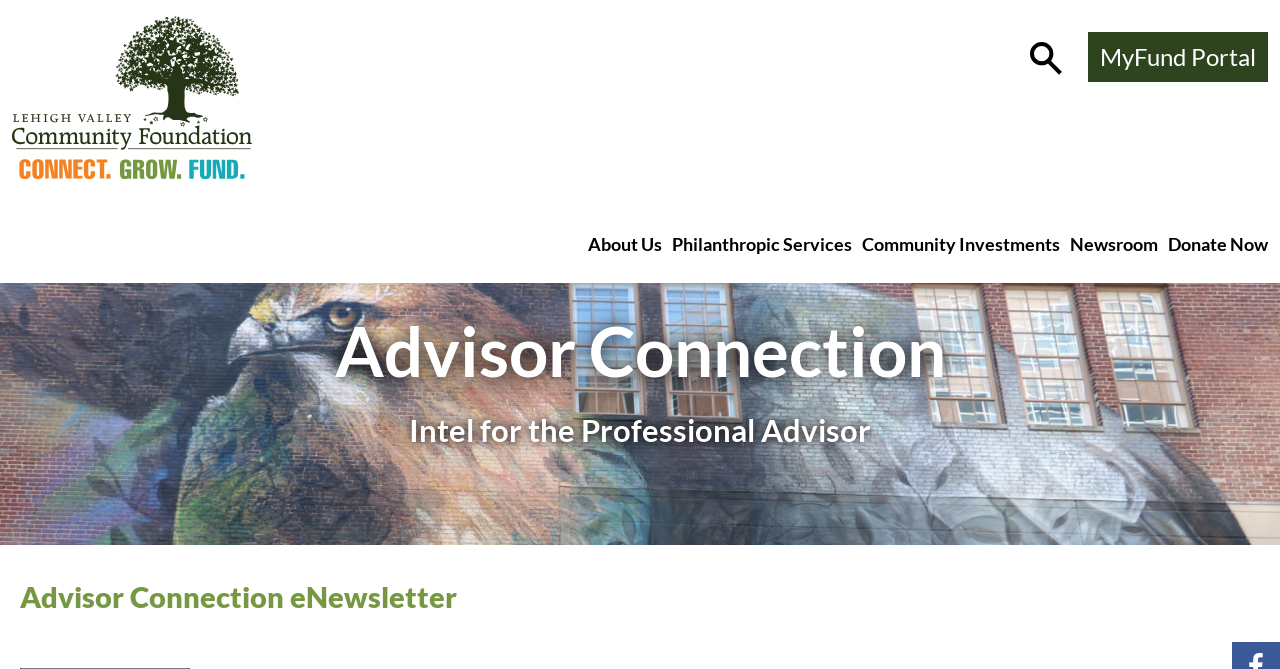Give a one-word or one-phrase response to the question:
What is the text below the 'Advisor Connection' heading?

Intel for the Professional Advisor